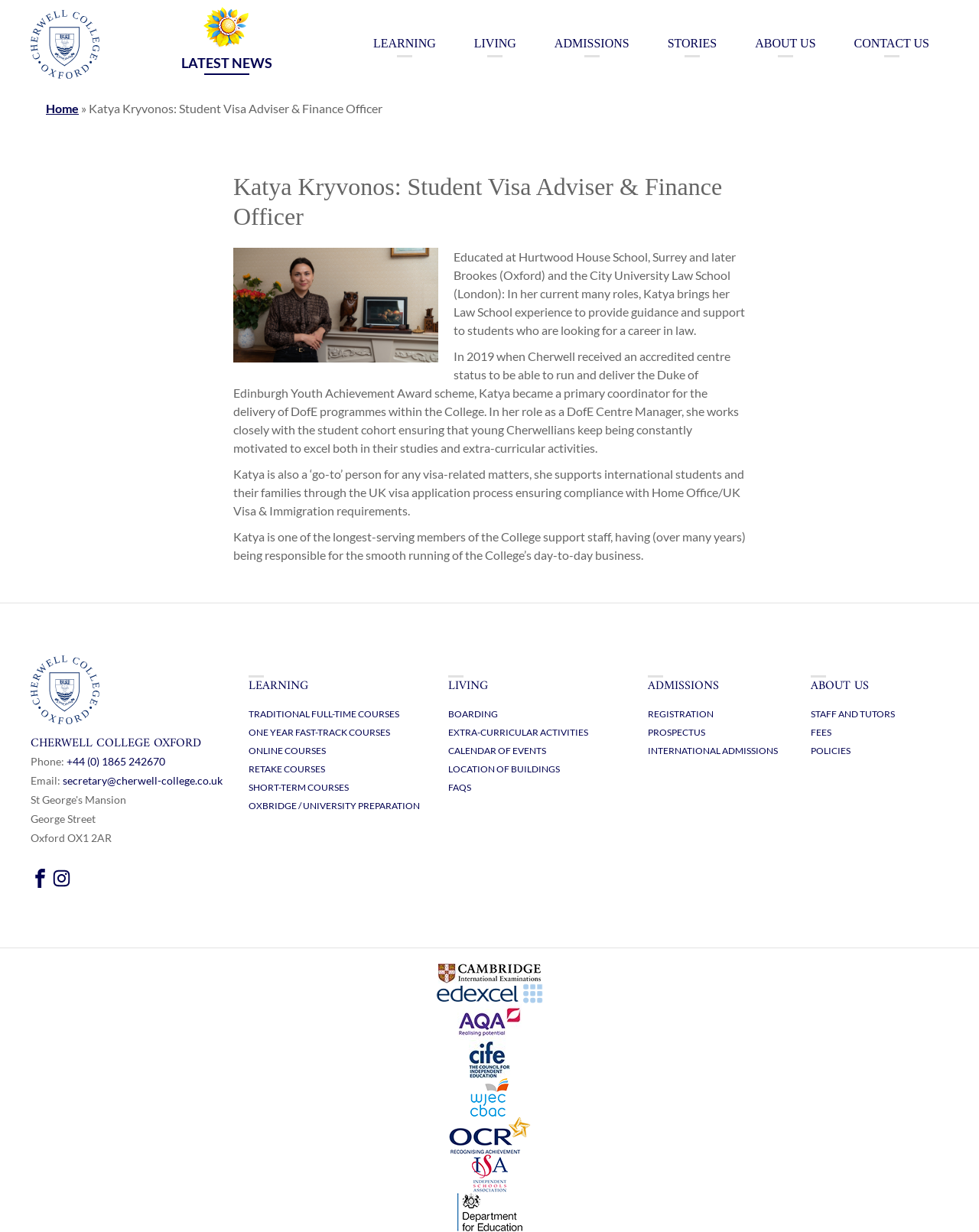How can international students contact Katya Kryvonos for visa-related matters?
Answer the question with detailed information derived from the image.

The webpage provides contact information, including a phone number and email address, which international students can use to reach out to Katya Kryvonos for visa-related matters.